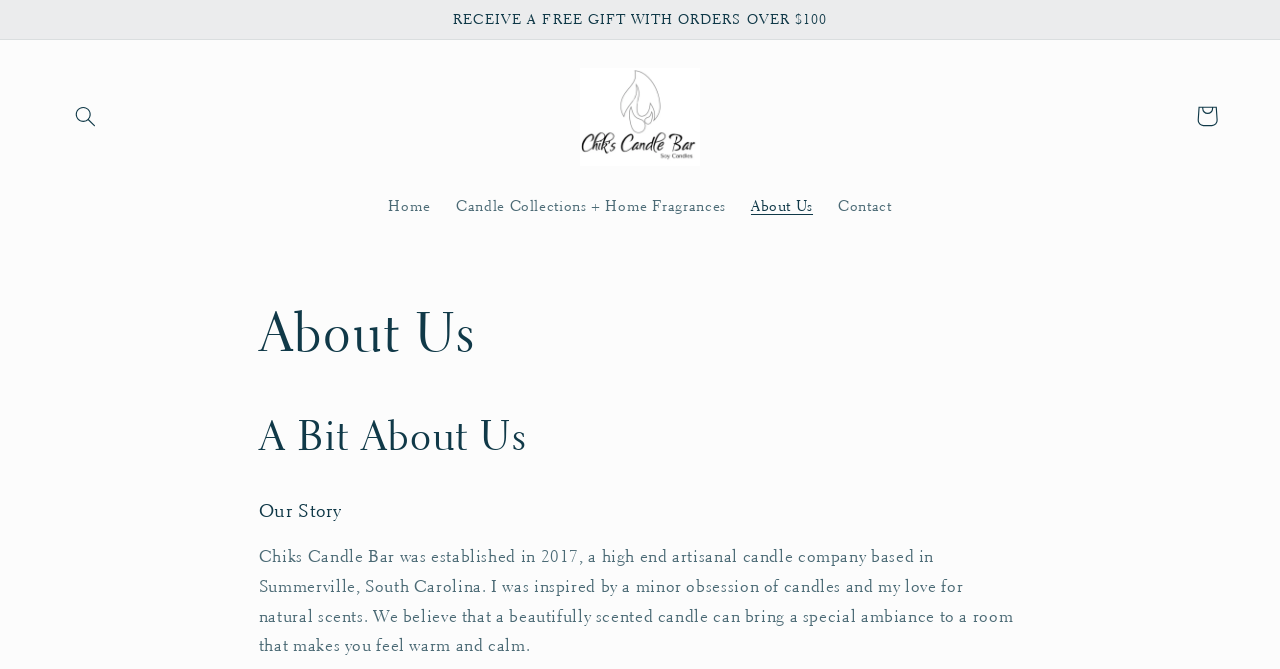Based on the image, provide a detailed response to the question:
What is the inspiration behind the candle company?

The inspiration behind the candle company can be found in the static text 'I was inspired by a minor obsession of candles and my love for natural scents...'. This text is located in the main content area of the webpage and is part of the company's story.